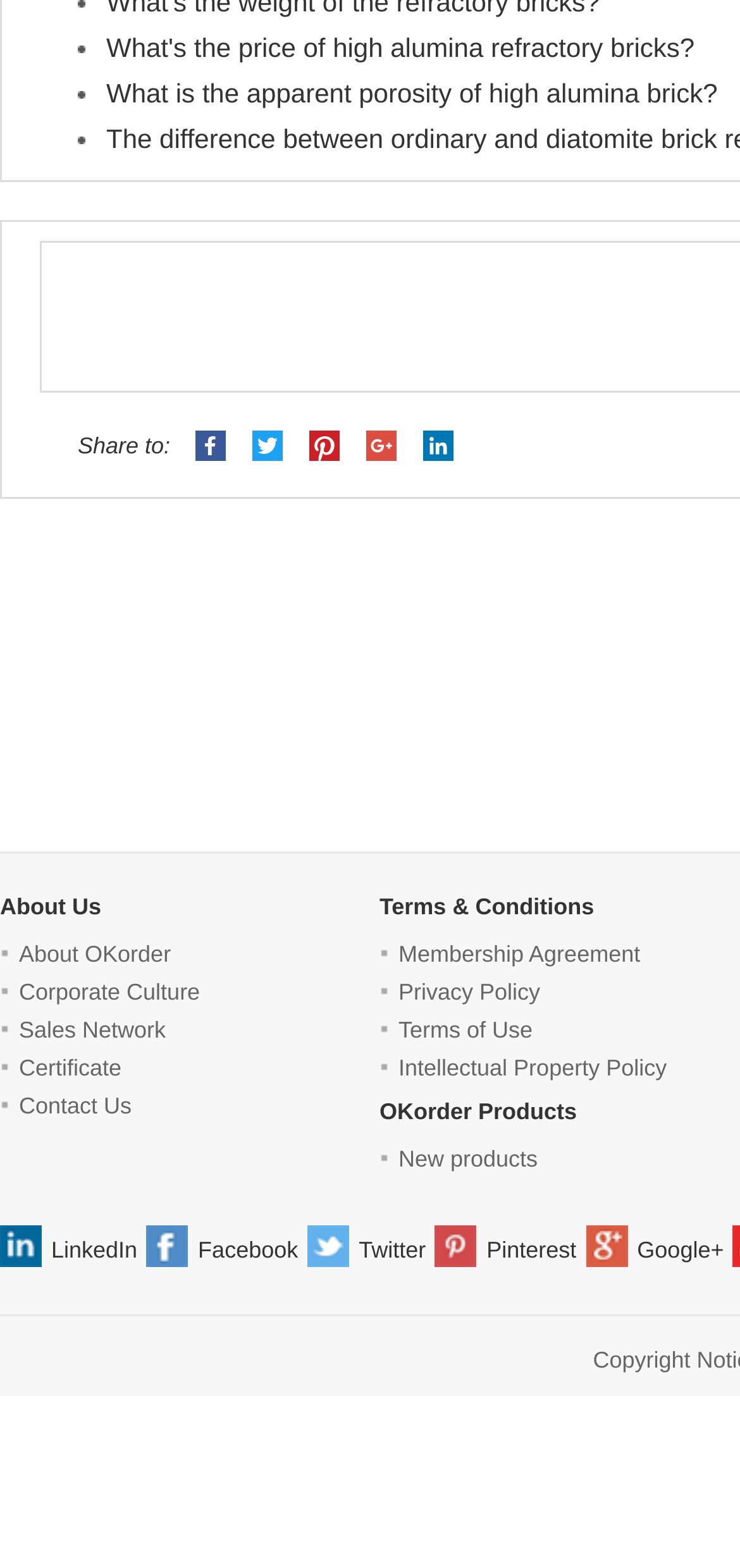Provide a short answer to the following question with just one word or phrase: What are the social media platforms available for sharing?

Facebook, Twitter, Pinterest, Google+, LinkedIn